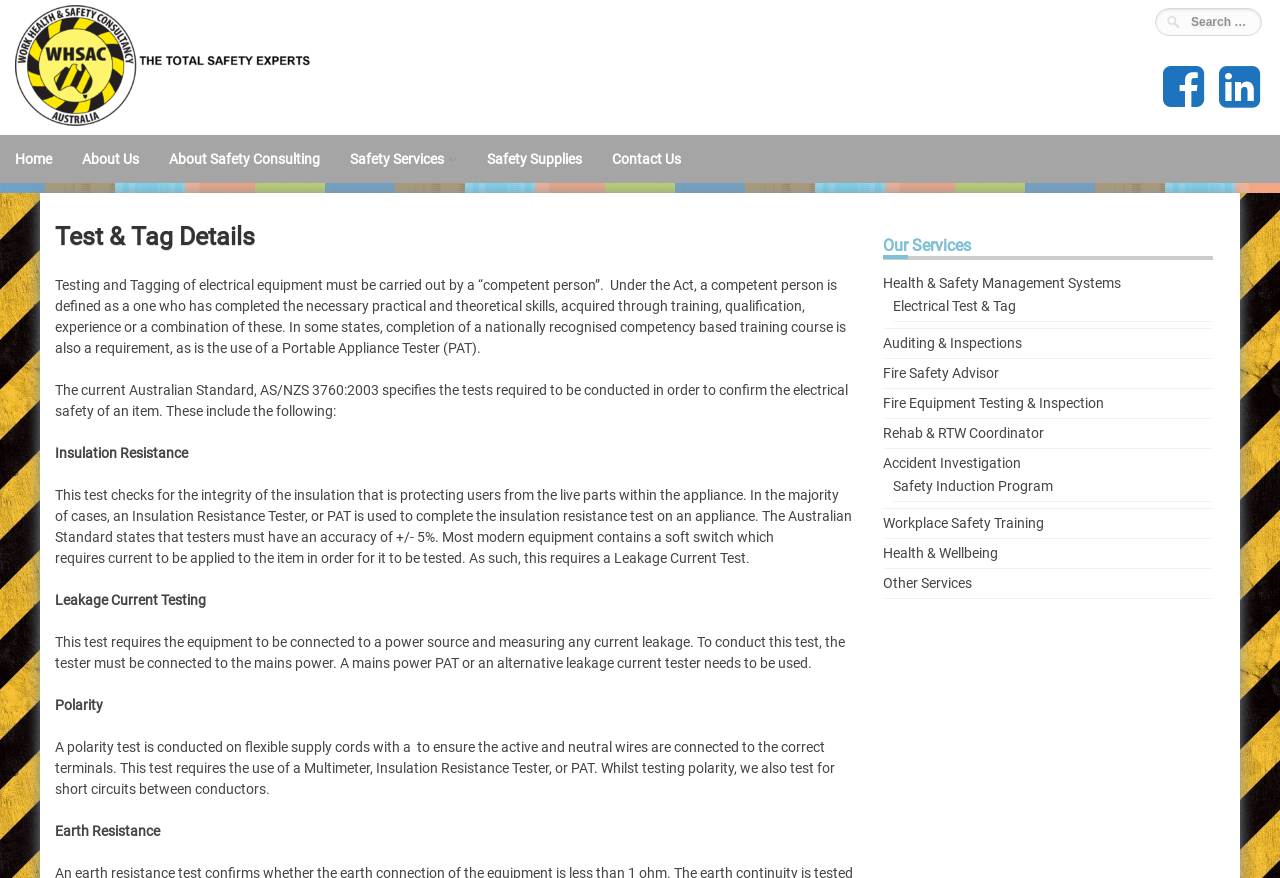Find the bounding box coordinates of the area to click in order to follow the instruction: "Contact Us".

[0.466, 0.154, 0.544, 0.208]